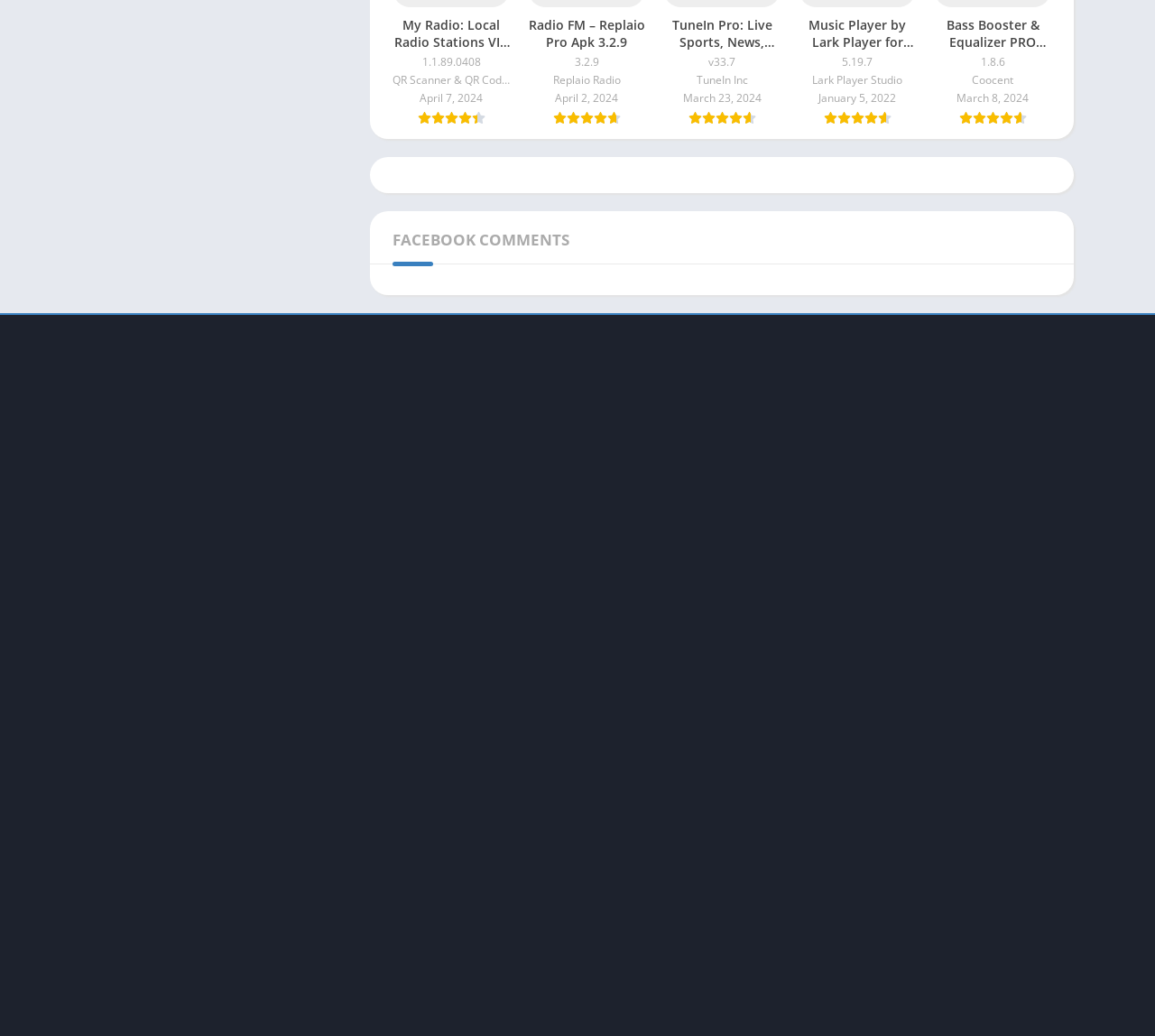How many images are there on the webpage?
Please provide a single word or phrase answer based on the image.

16